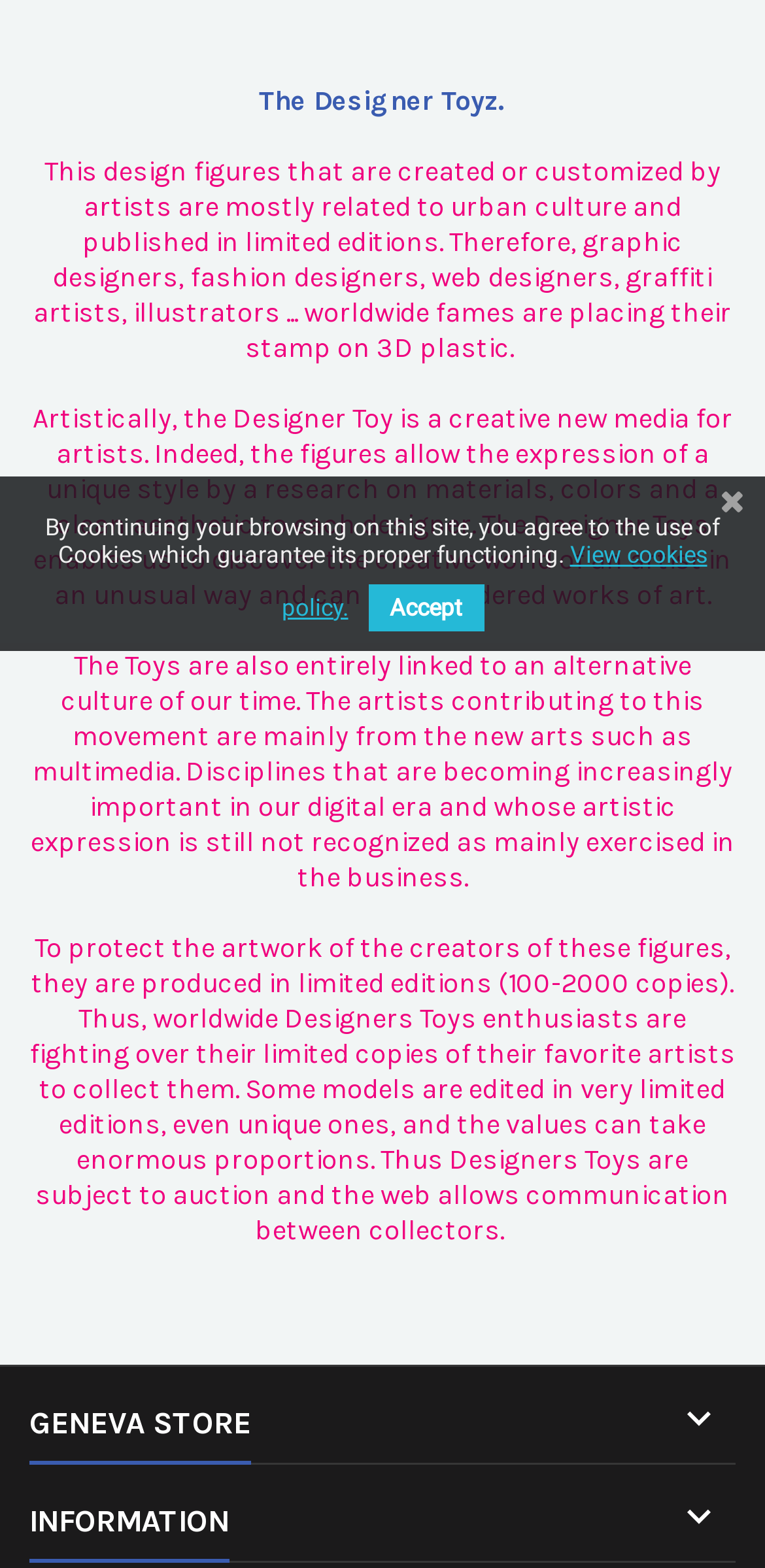Bounding box coordinates are specified in the format (top-left x, top-left y, bottom-right x, bottom-right y). All values are floating point numbers bounded between 0 and 1. Please provide the bounding box coordinate of the region this sentence describes: Accept

[0.481, 0.372, 0.632, 0.403]